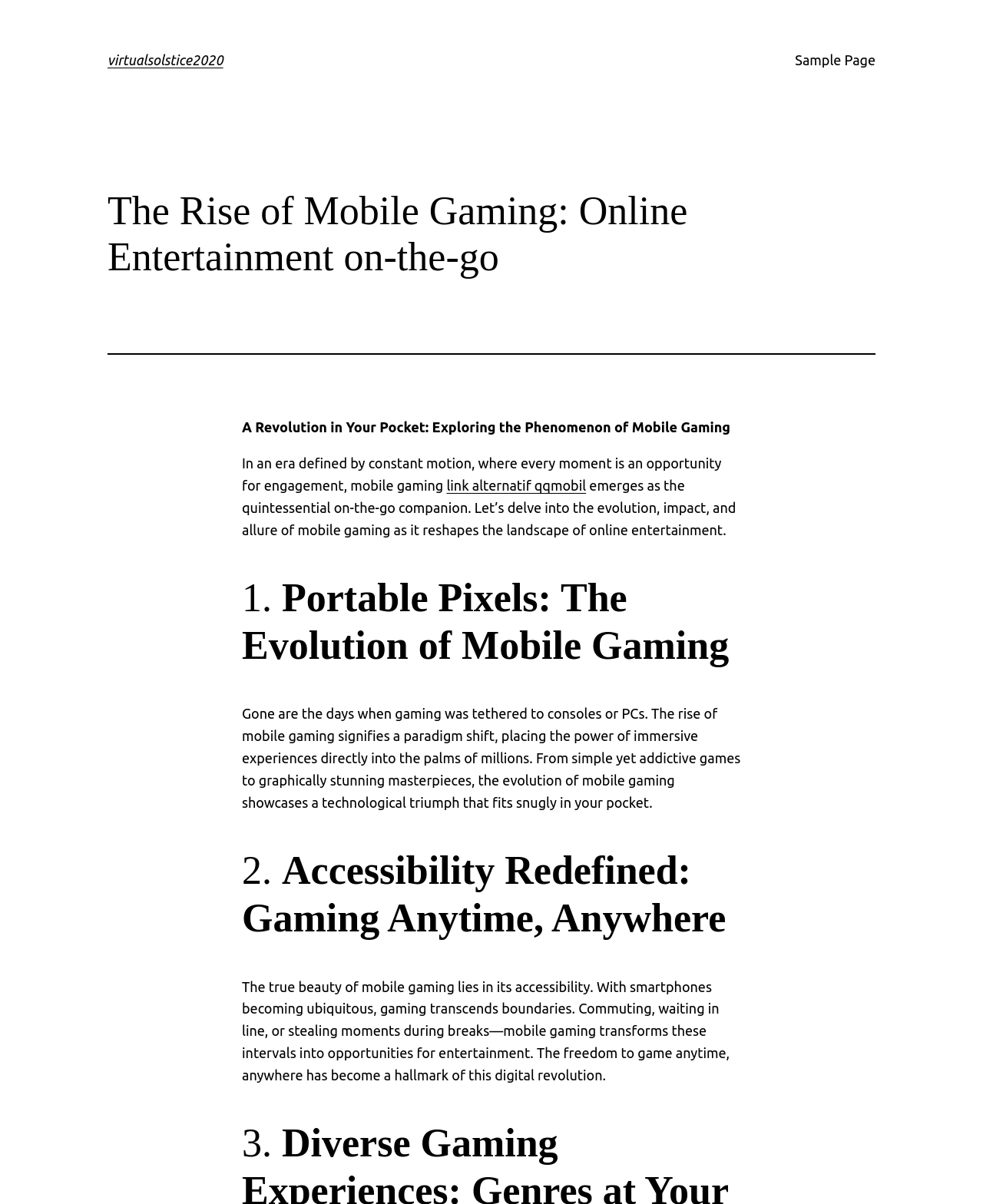Provide the bounding box coordinates of the HTML element described by the text: "link alternatif qqmobil".

[0.454, 0.397, 0.596, 0.409]